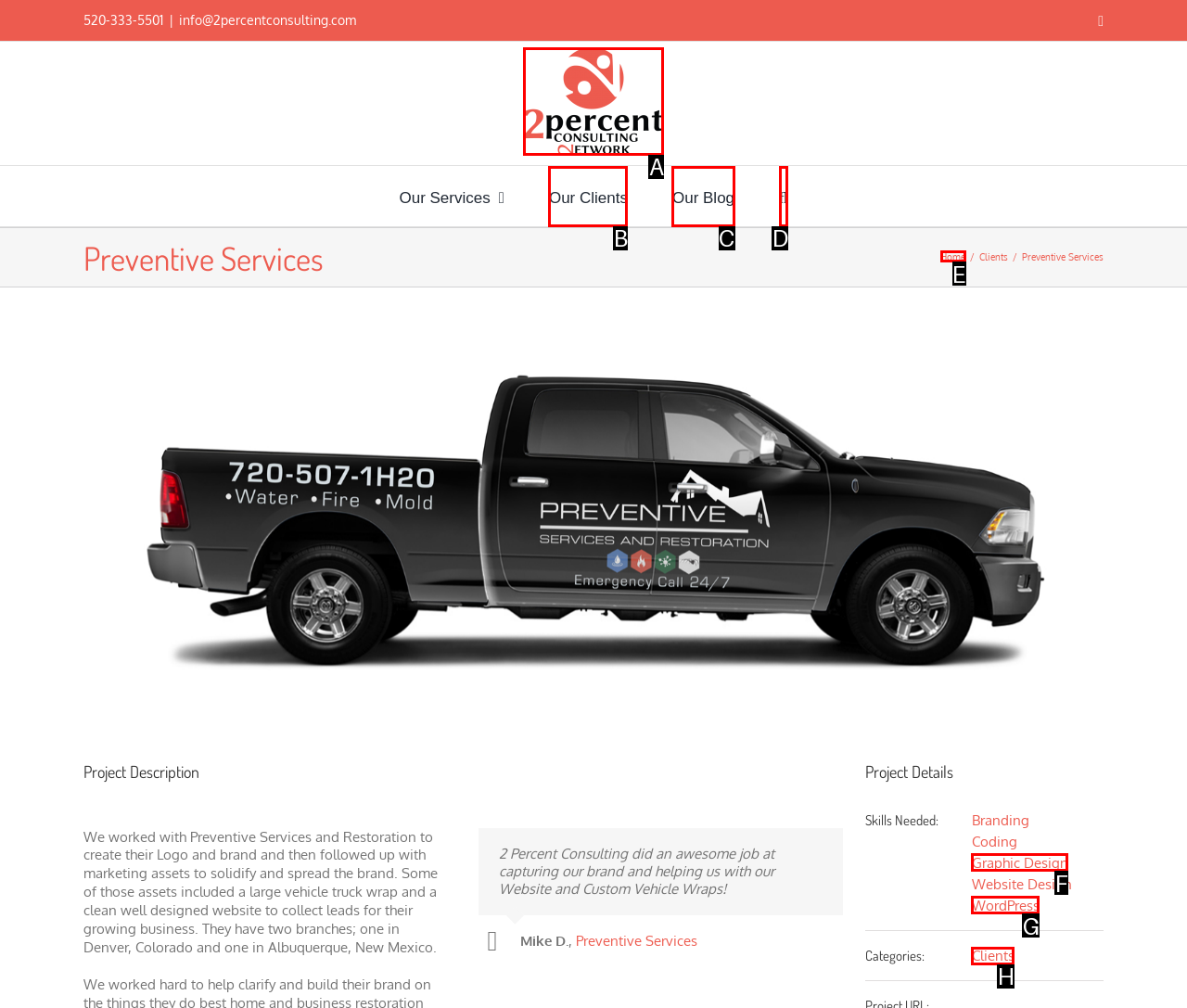Pick the right letter to click to achieve the task: View the 2 Percent Consulting Logo
Answer with the letter of the correct option directly.

A